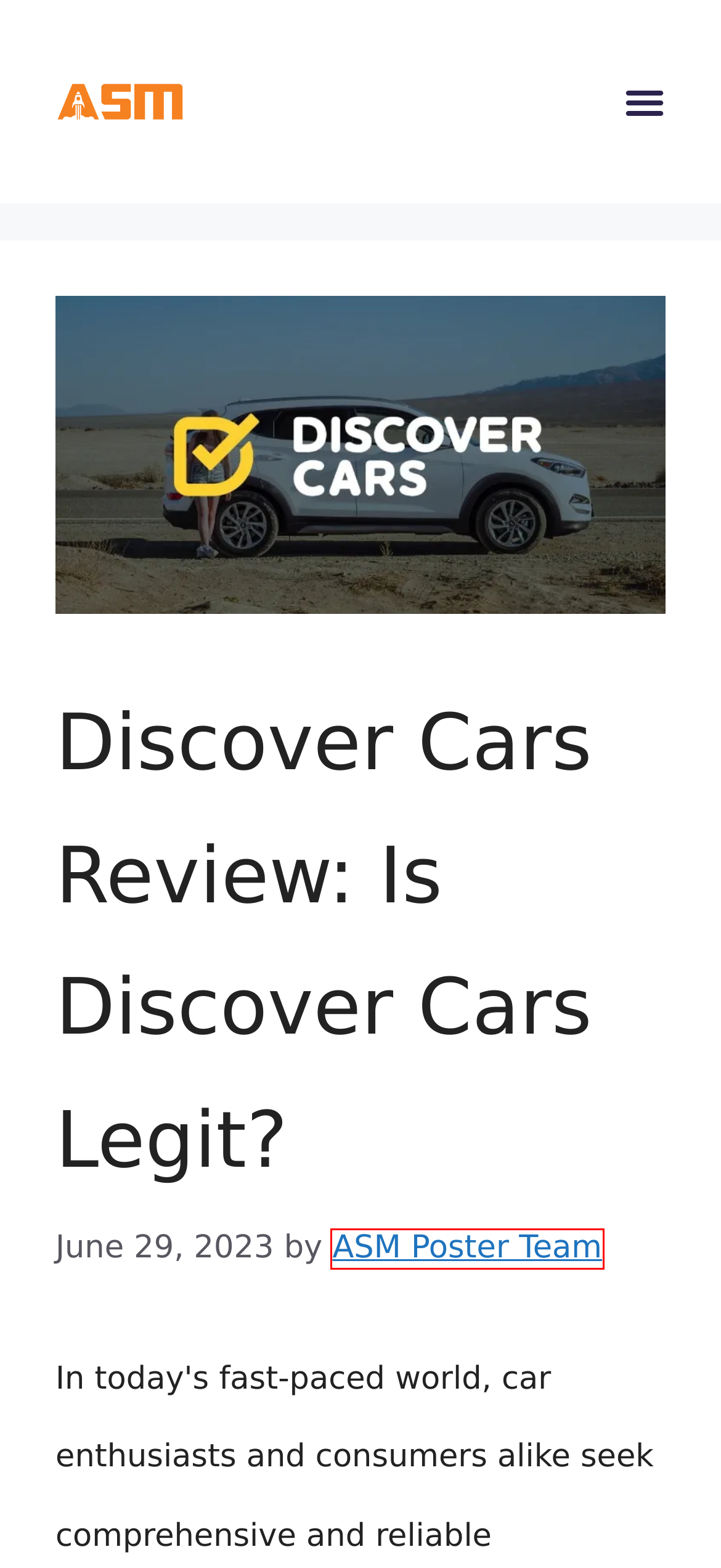You are given a screenshot of a webpage with a red rectangle bounding box around a UI element. Select the webpage description that best matches the new webpage after clicking the element in the bounding box. Here are the candidates:
A. ASM - Authority Site Masters | White Hat Link Building
B. Best Affiliate Programs - Authority Site Master
C. Subscribe - Authority Site Master
D. ASM Poster Team - Authority Site Master
E. DCVL SEO Agency - Authority Site Master
F. GetYourGuide Affiliate Program Review 2024
G. Collaborate With Chi Khanh - Authority Site Master
H. Trendspider Affiliate Program Review 2023: What To Wait For?

D